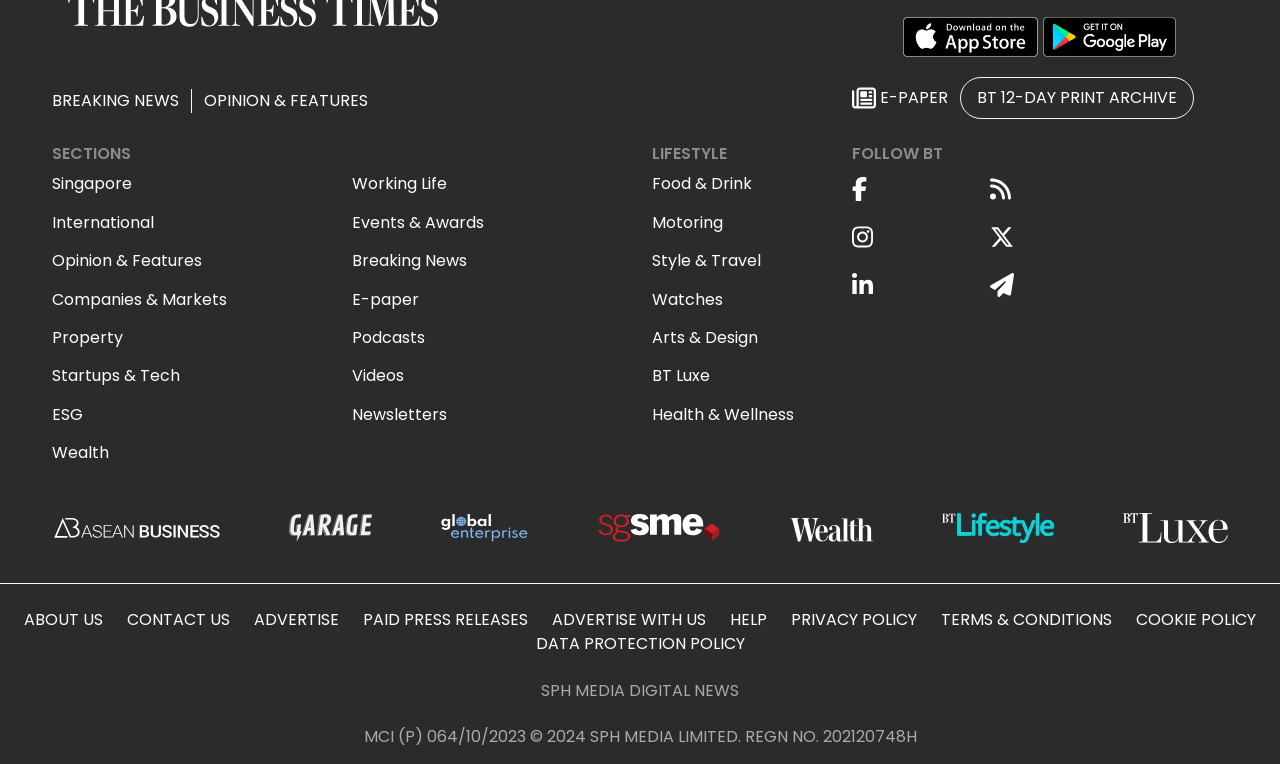Answer the question below in one word or phrase:
What is the purpose of the 'SECTIONS' heading?

To categorize news